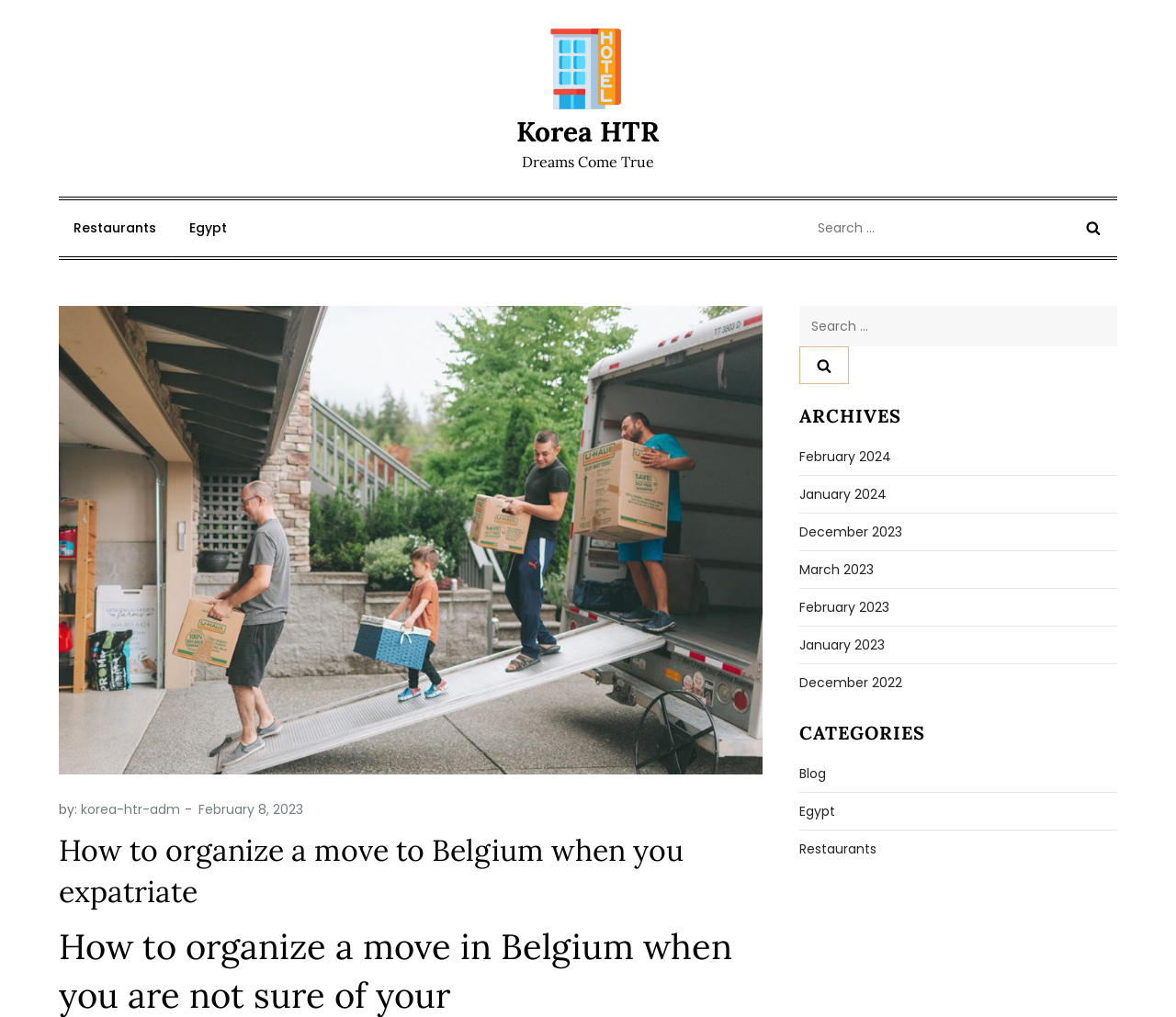Please specify the bounding box coordinates for the clickable region that will help you carry out the instruction: "Search for something".

[0.688, 0.197, 0.95, 0.251]